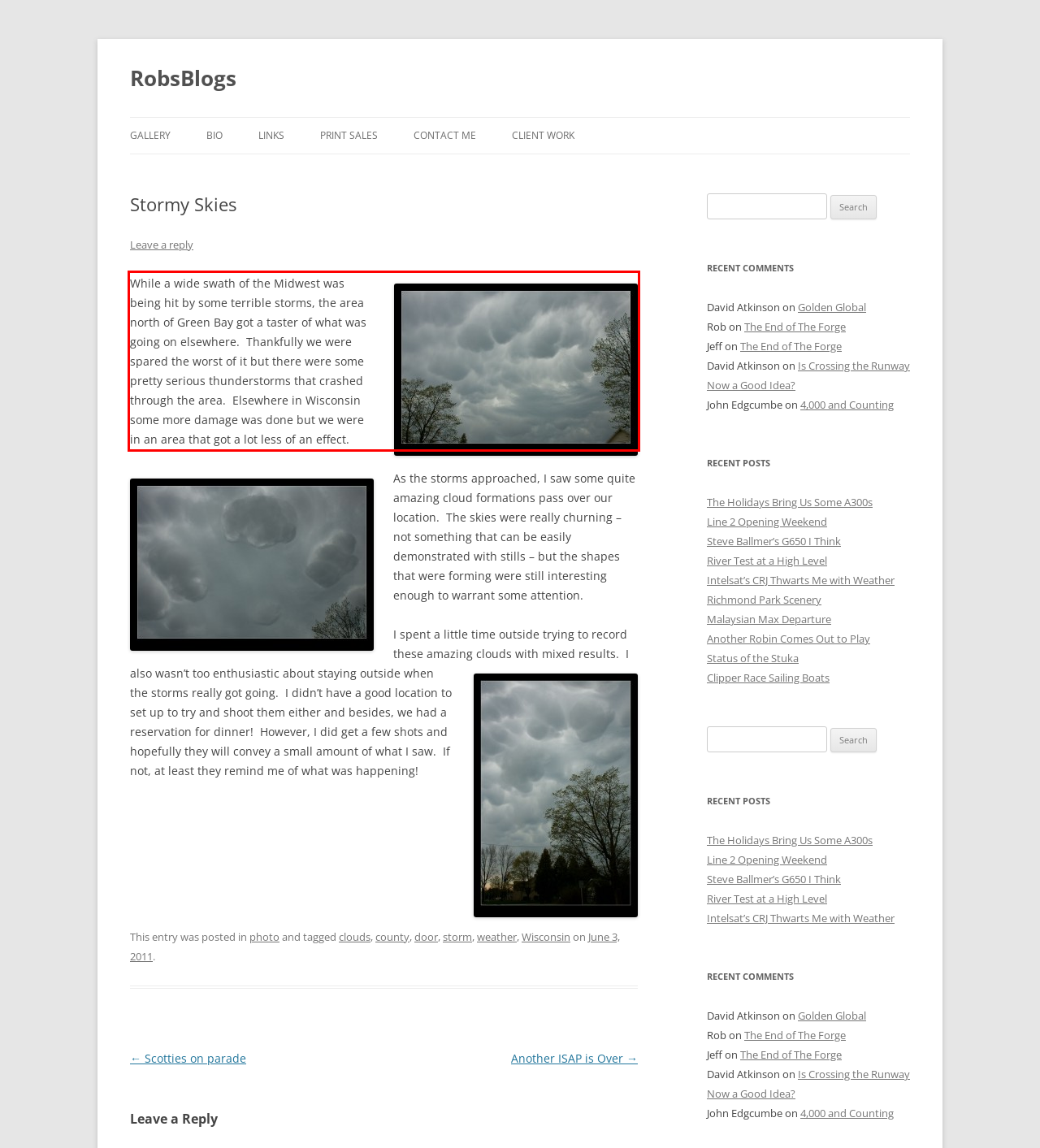You are given a screenshot showing a webpage with a red bounding box. Perform OCR to capture the text within the red bounding box.

While a wide swath of the Midwest was being hit by some terrible storms, the area north of Green Bay got a taster of what was going on elsewhere. Thankfully we were spared the worst of it but there were some pretty serious thunderstorms that crashed through the area. Elsewhere in Wisconsin some more damage was done but we were in an area that got a lot less of an effect.